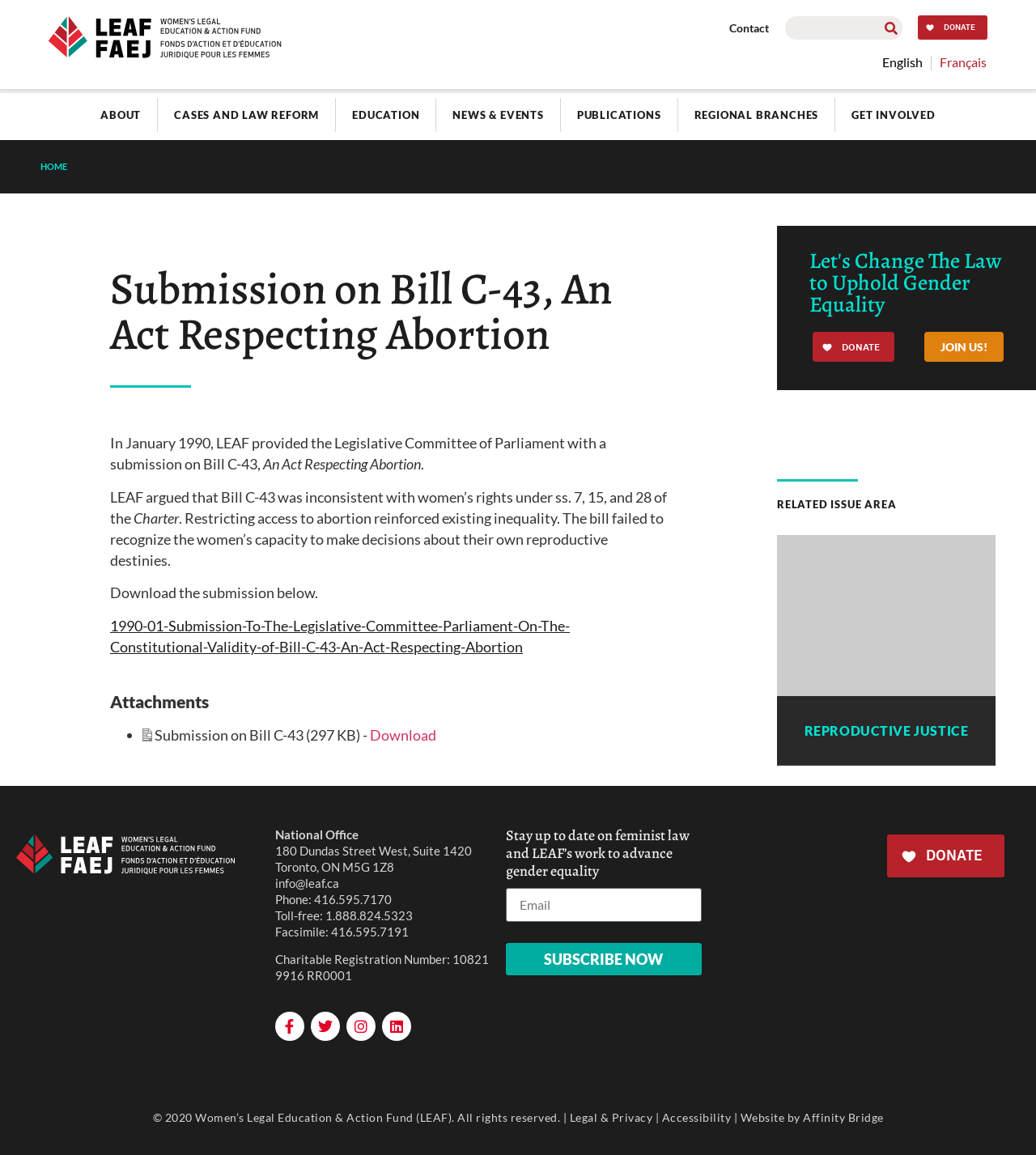What is the topic of the 'Submission on Bill C-43, An Act Respecting Abortion'?
Refer to the image and provide a thorough answer to the question.

The topic of the submission can be inferred from the heading 'Submission on Bill C-43, An Act Respecting Abortion' and the text that follows, which discusses LEAF's argument that Bill C-43 was inconsistent with women's rights under the Charter.